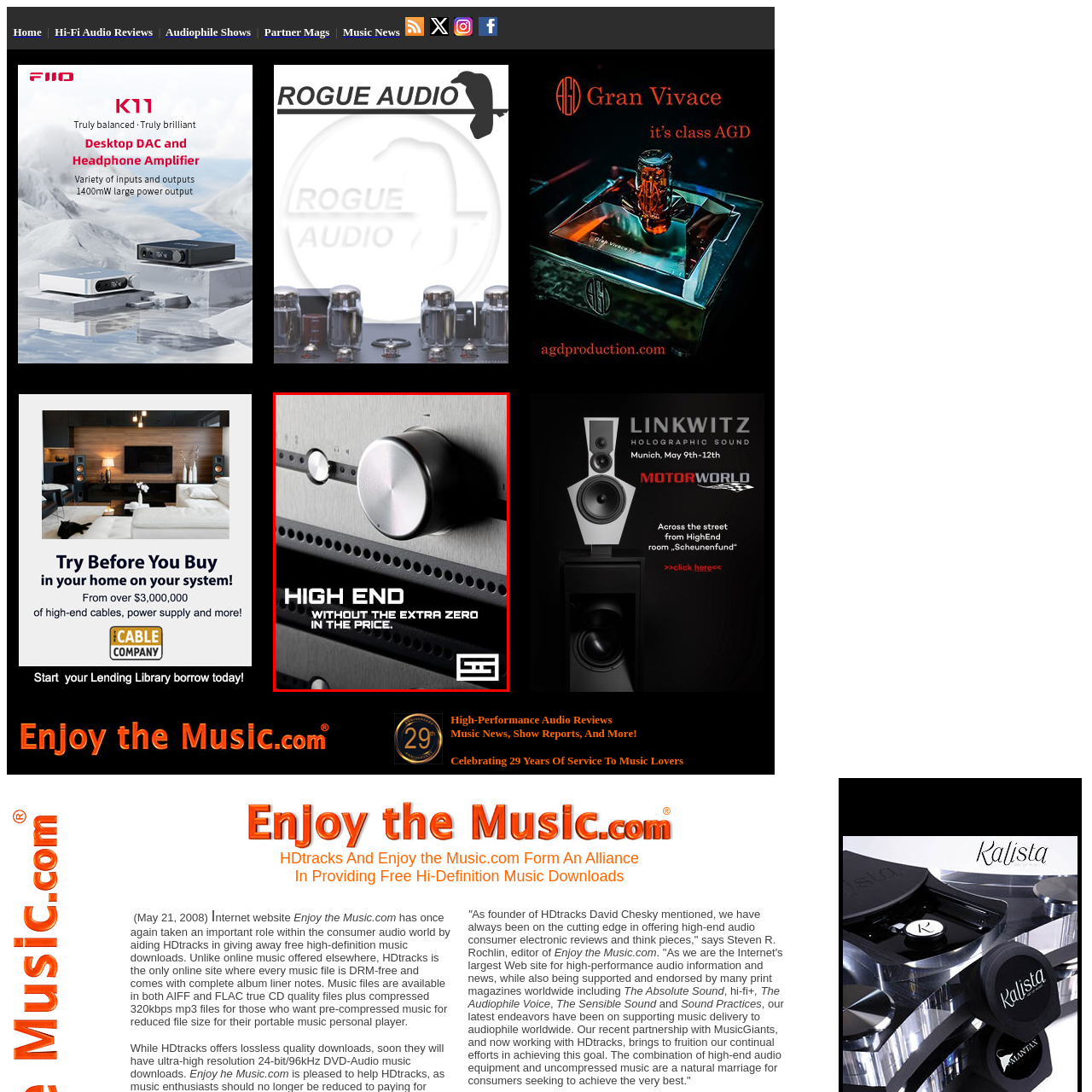Refer to the image contained within the red box, What is the promise of the product?
 Provide your response as a single word or phrase.

Premium audio at accessible price